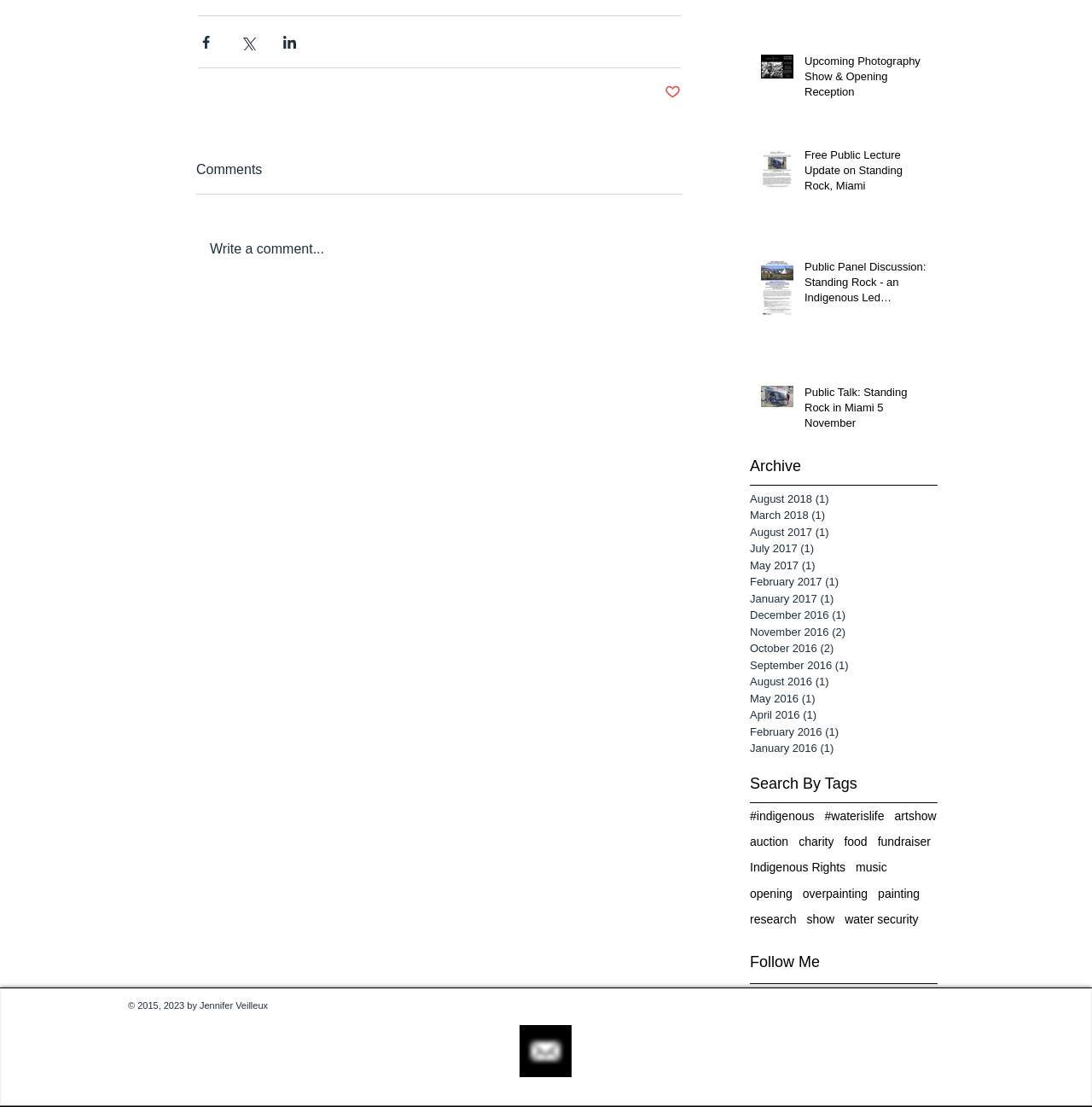Use a single word or phrase to answer the question:
What is the topic of the posts listed?

Standing Rock and water security